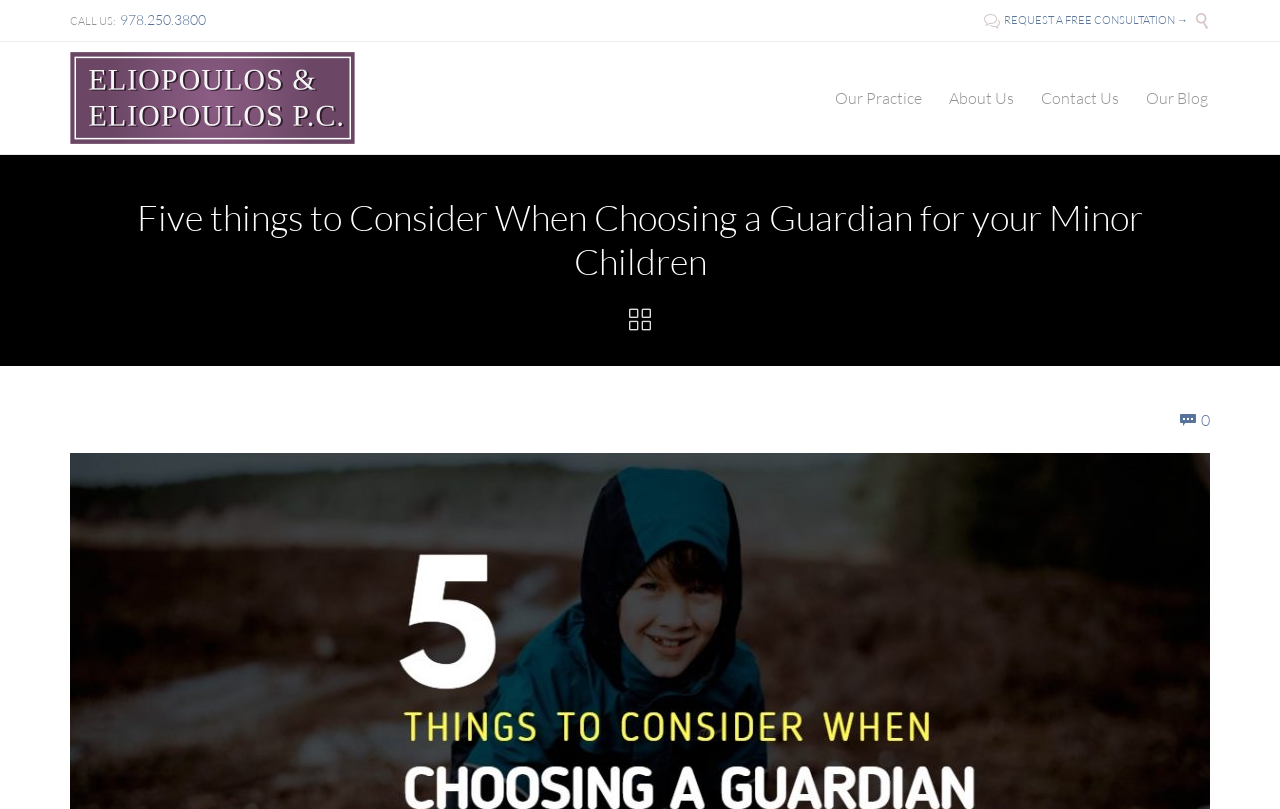Please determine the bounding box coordinates of the element to click in order to execute the following instruction: "Learn about the practice". The coordinates should be four float numbers between 0 and 1, specified as [left, top, right, bottom].

[0.645, 0.105, 0.728, 0.137]